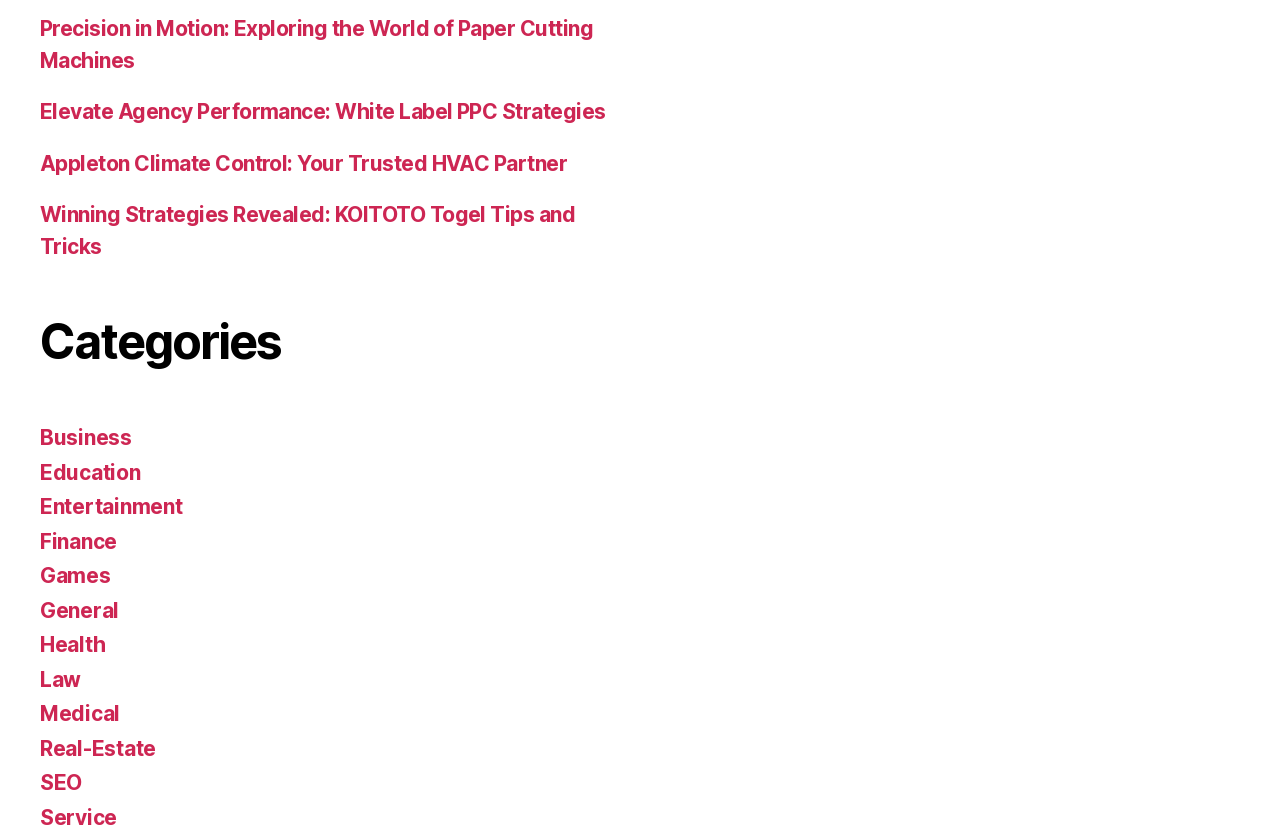Examine the image and give a thorough answer to the following question:
How many categories are listed on the webpage?

I counted the number of links under the 'Categories' heading and found 12 categories, including 'Business', 'Education', 'Entertainment', and so on.